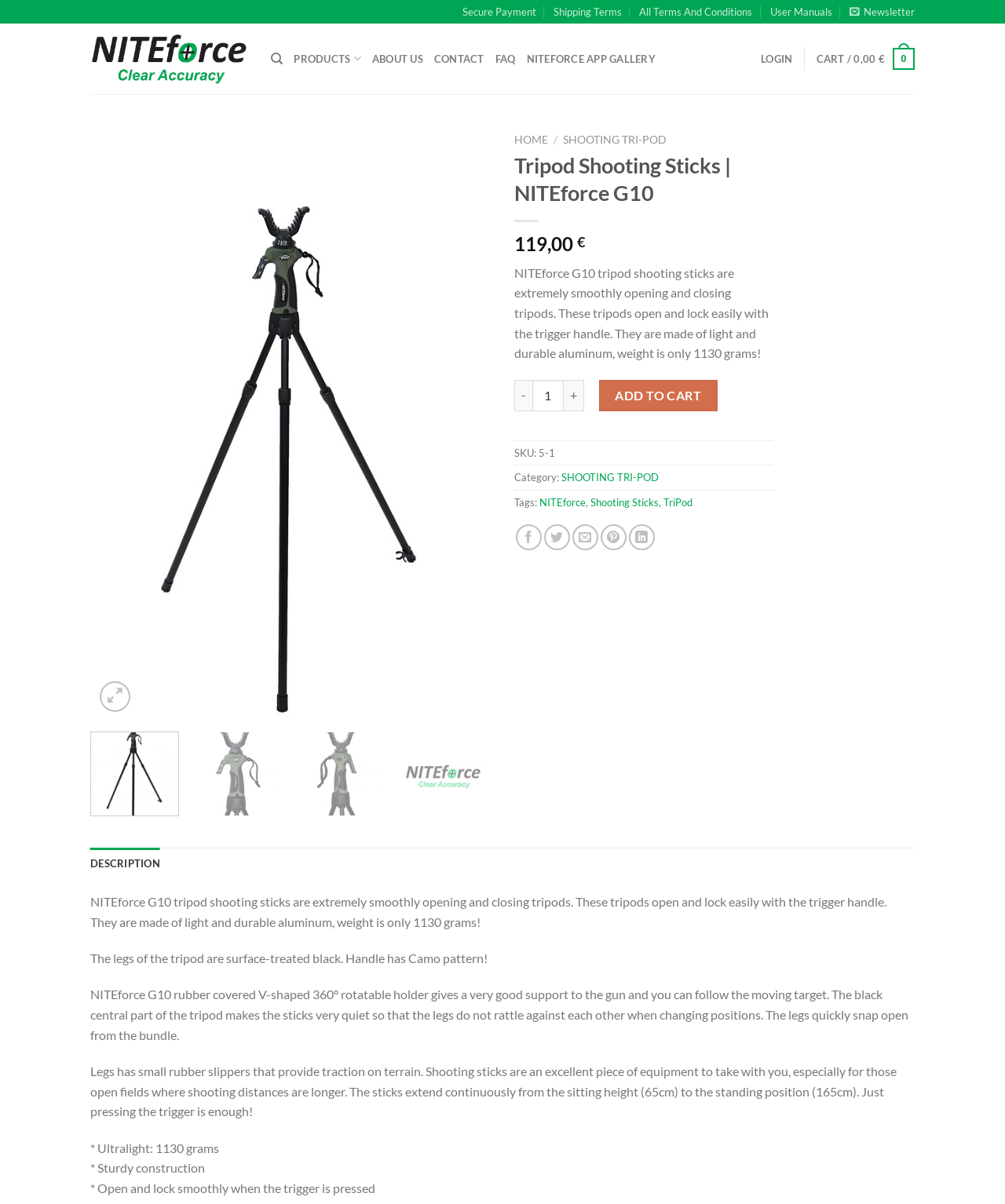Identify the bounding box for the UI element described as: "parent_node: INFORMATION aria-label="Go to top"". Ensure the coordinates are four float numbers between 0 and 1, formatted as [left, top, right, bottom].

[0.953, 0.804, 0.983, 0.829]